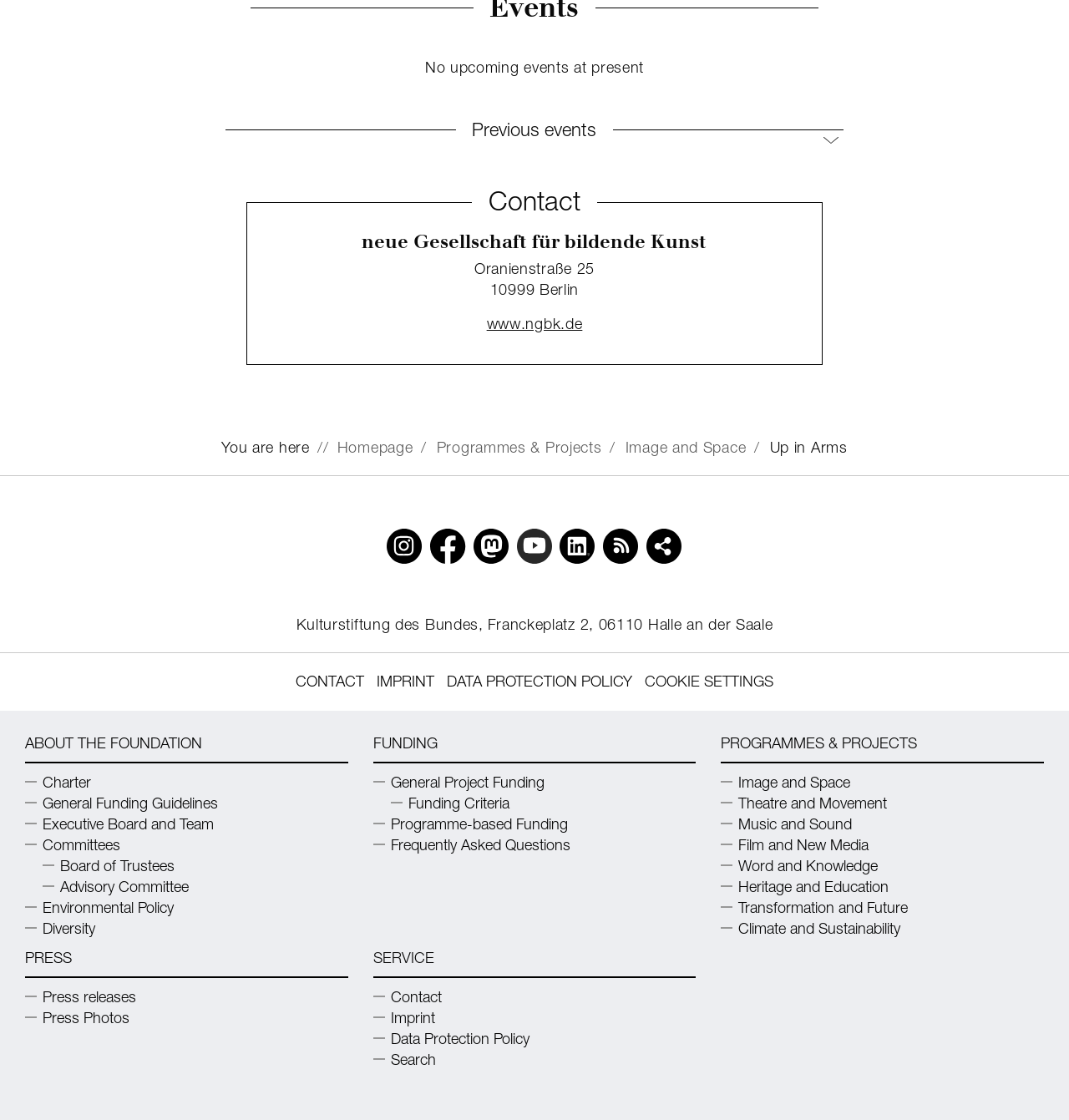Please identify the bounding box coordinates of the element on the webpage that should be clicked to follow this instruction: "View 'About the Foundation'". The bounding box coordinates should be given as four float numbers between 0 and 1, formatted as [left, top, right, bottom].

[0.023, 0.646, 0.326, 0.681]